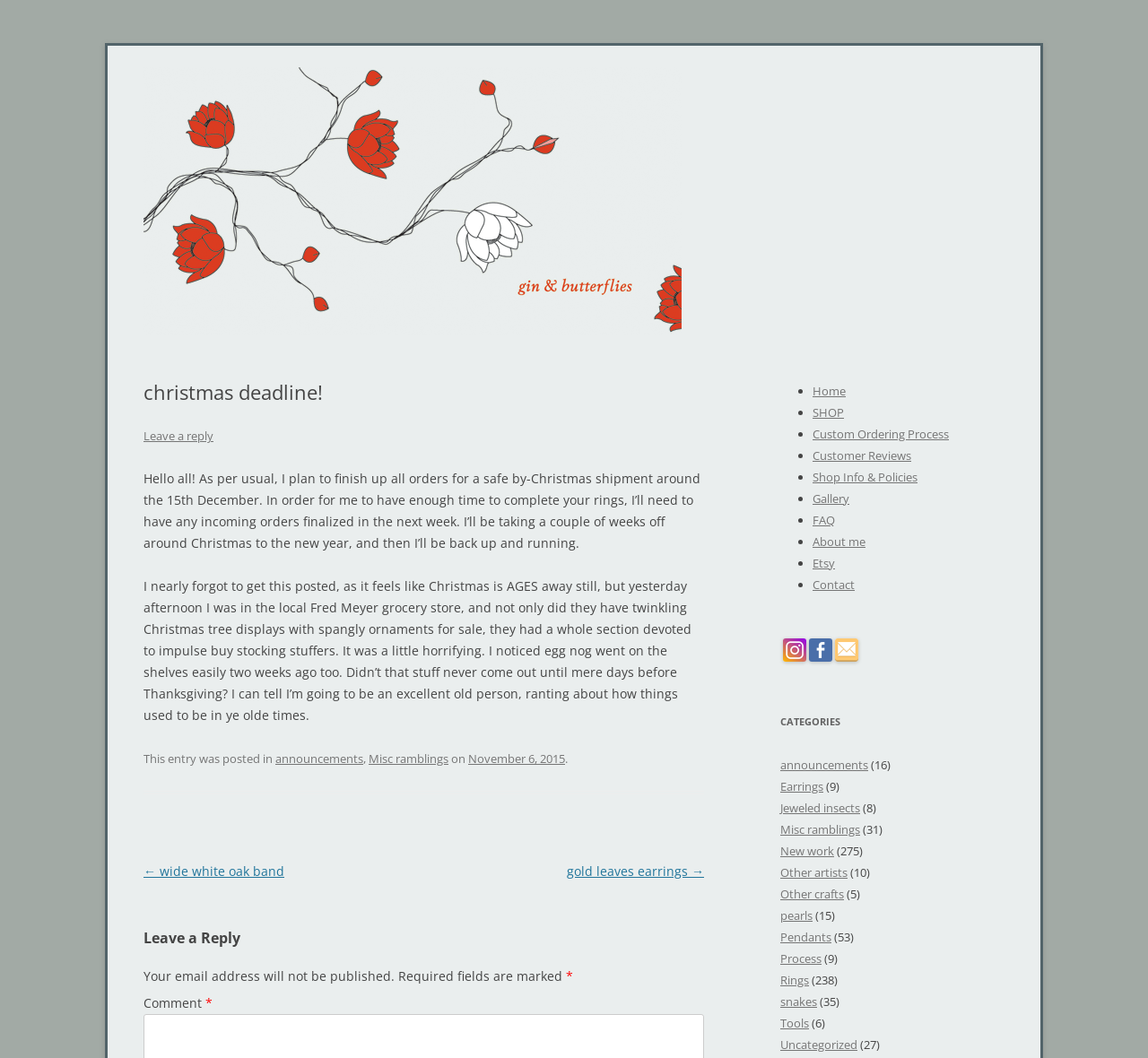Locate the bounding box of the UI element based on this description: "Process". Provide four float numbers between 0 and 1 as [left, top, right, bottom].

[0.68, 0.898, 0.716, 0.914]